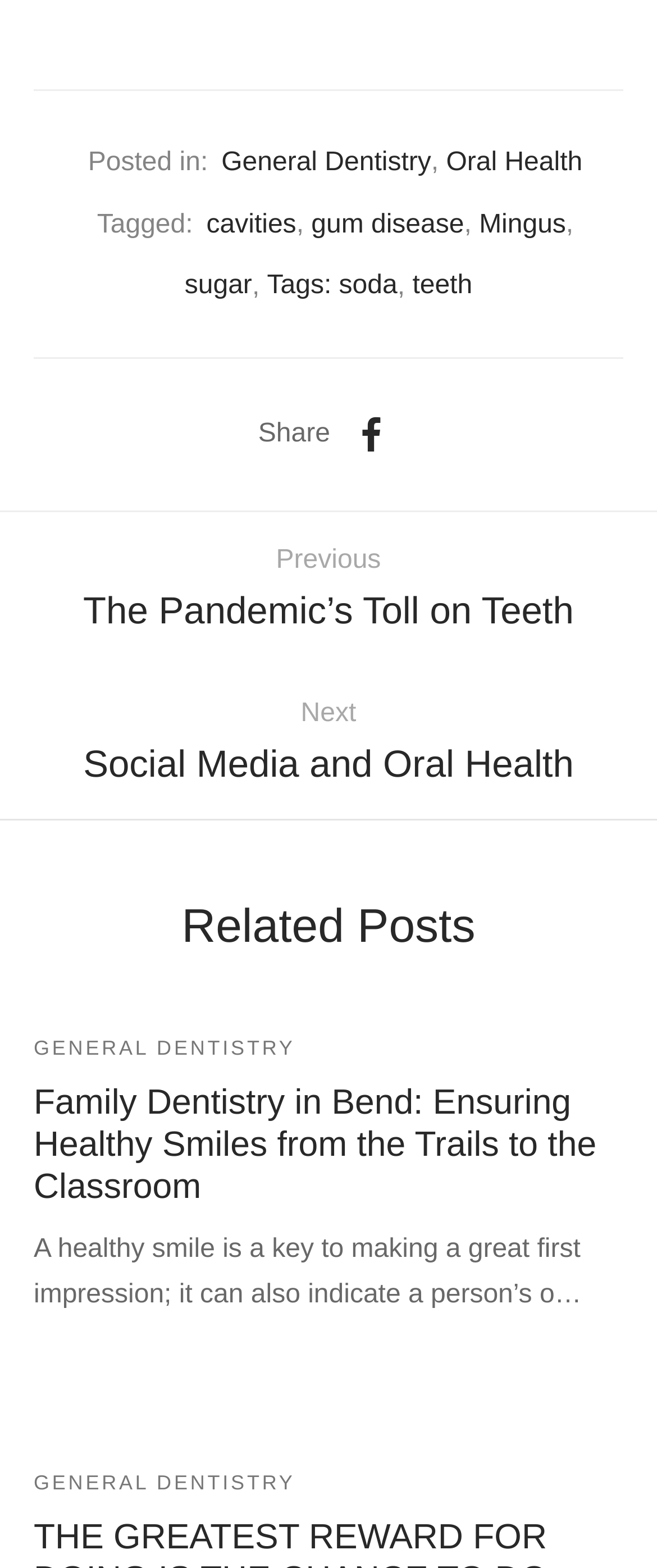Determine the bounding box coordinates for the element that should be clicked to follow this instruction: "Click on the 'Social Media and Oral Health' link". The coordinates should be given as four float numbers between 0 and 1, in the format [left, top, right, bottom].

[0.0, 0.424, 1.0, 0.522]